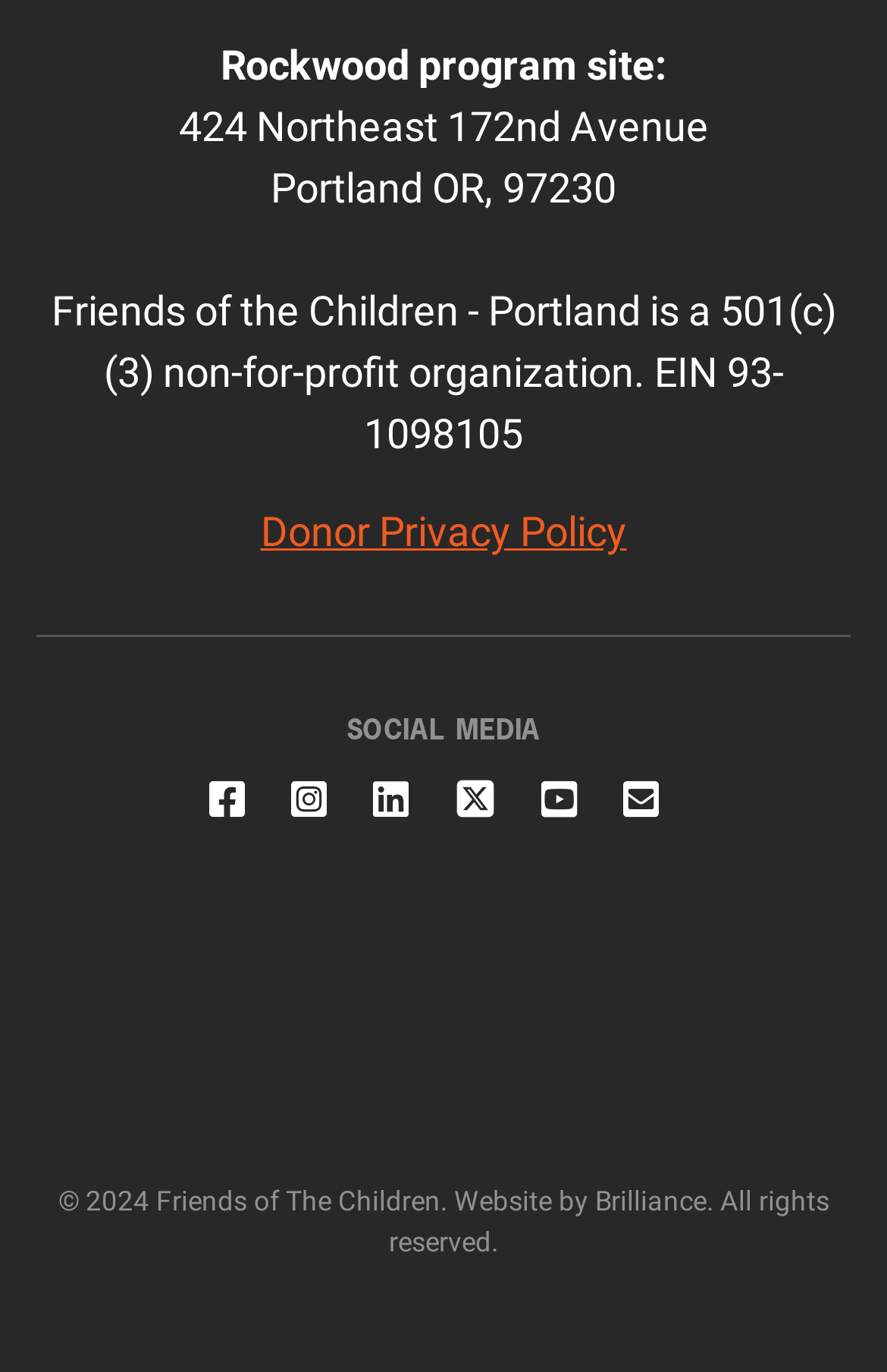What is the address of Rockwood program site?
Please use the image to provide a one-word or short phrase answer.

424 Northeast 172nd Avenue